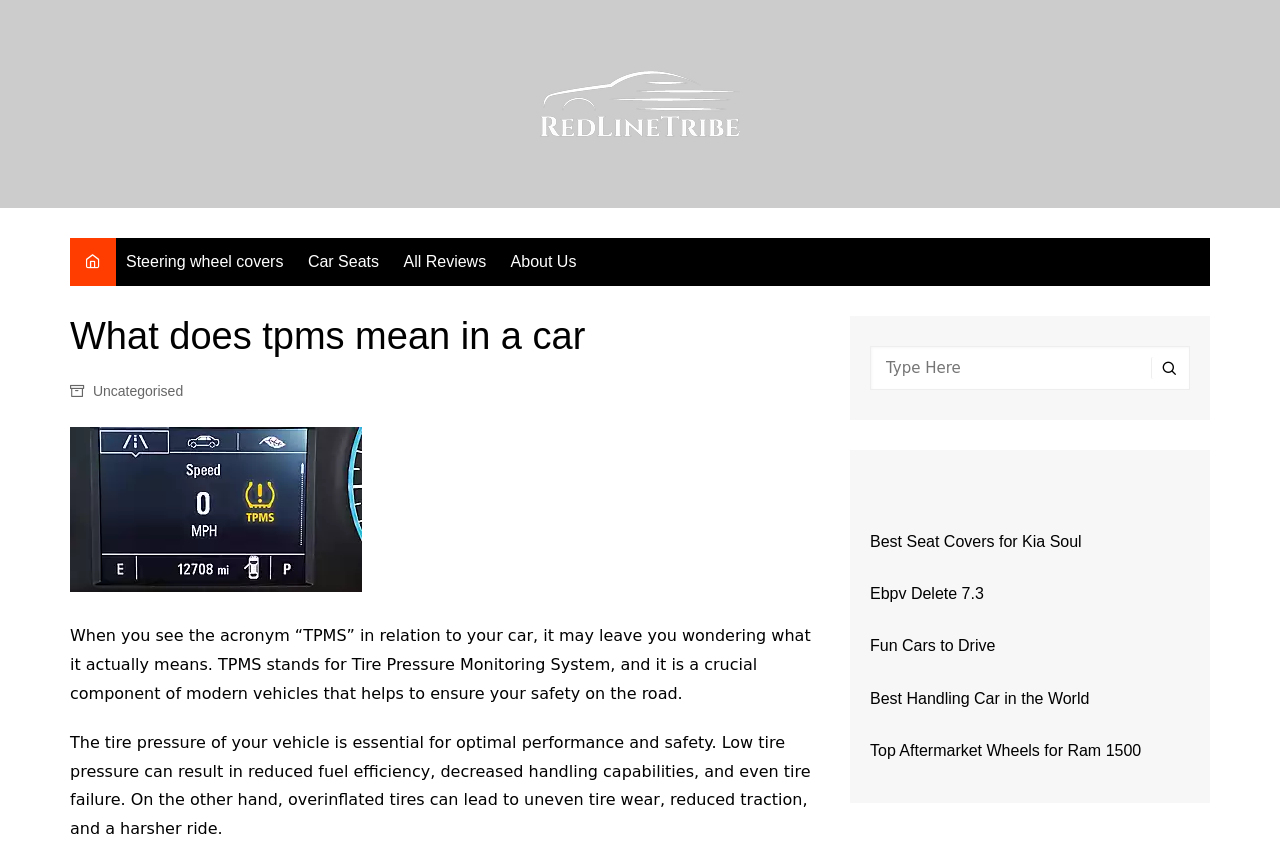Identify the bounding box coordinates of the element to click to follow this instruction: 'Click on the 'Best Seat Covers for Kia Soul' link'. Ensure the coordinates are four float values between 0 and 1, provided as [left, top, right, bottom].

[0.68, 0.631, 0.845, 0.651]